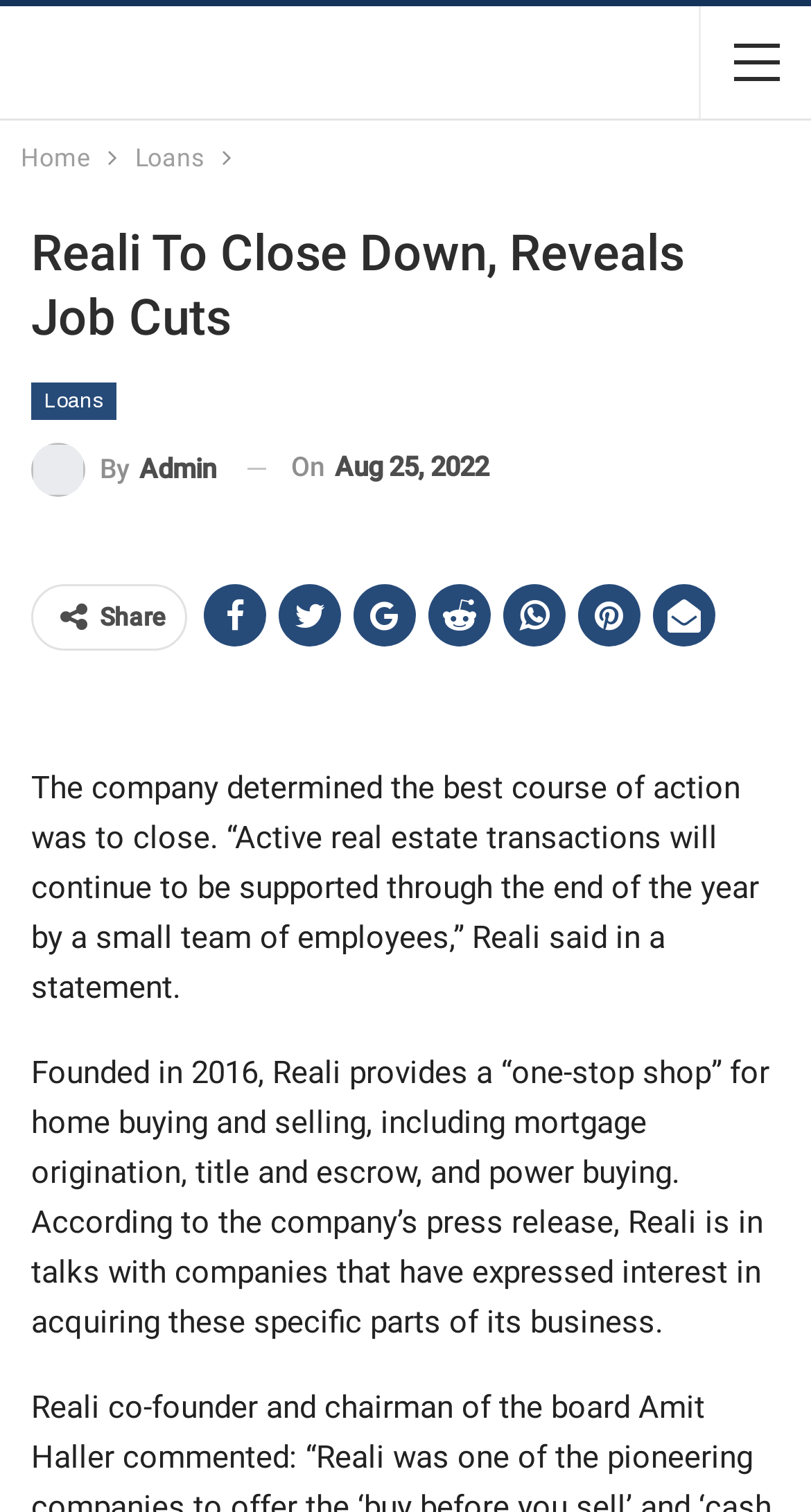When was the article published?
Examine the webpage screenshot and provide an in-depth answer to the question.

The article's publication date is mentioned as 'Aug 25, 2022' in the time element on the webpage.